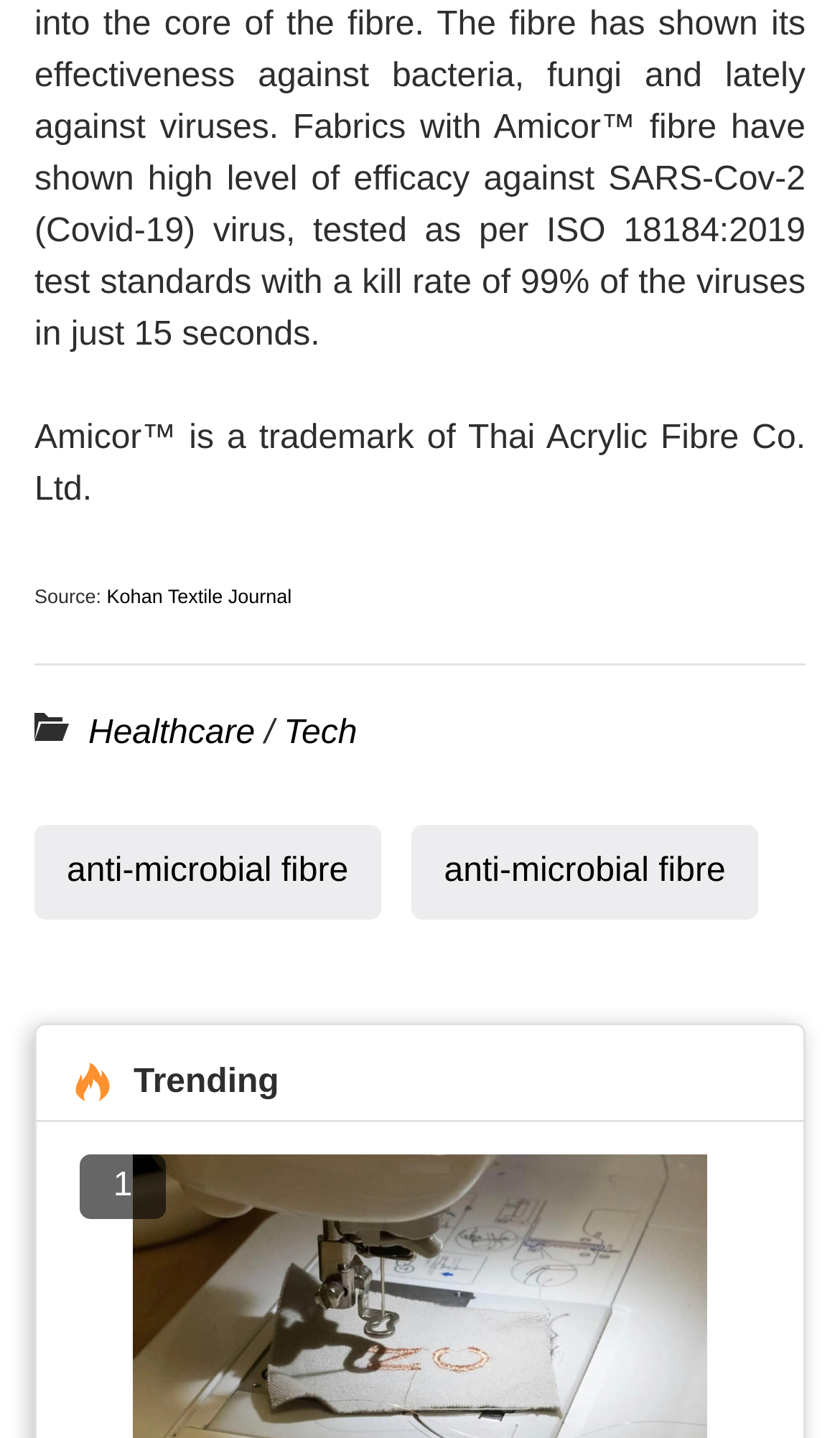Using the information in the image, give a comprehensive answer to the question: 
How many links to 'anti-microbial fibre' are there?

The webpage has two links with the text 'anti-microbial fibre', one at the top and one at the bottom, indicating that this topic is important or relevant to the content.